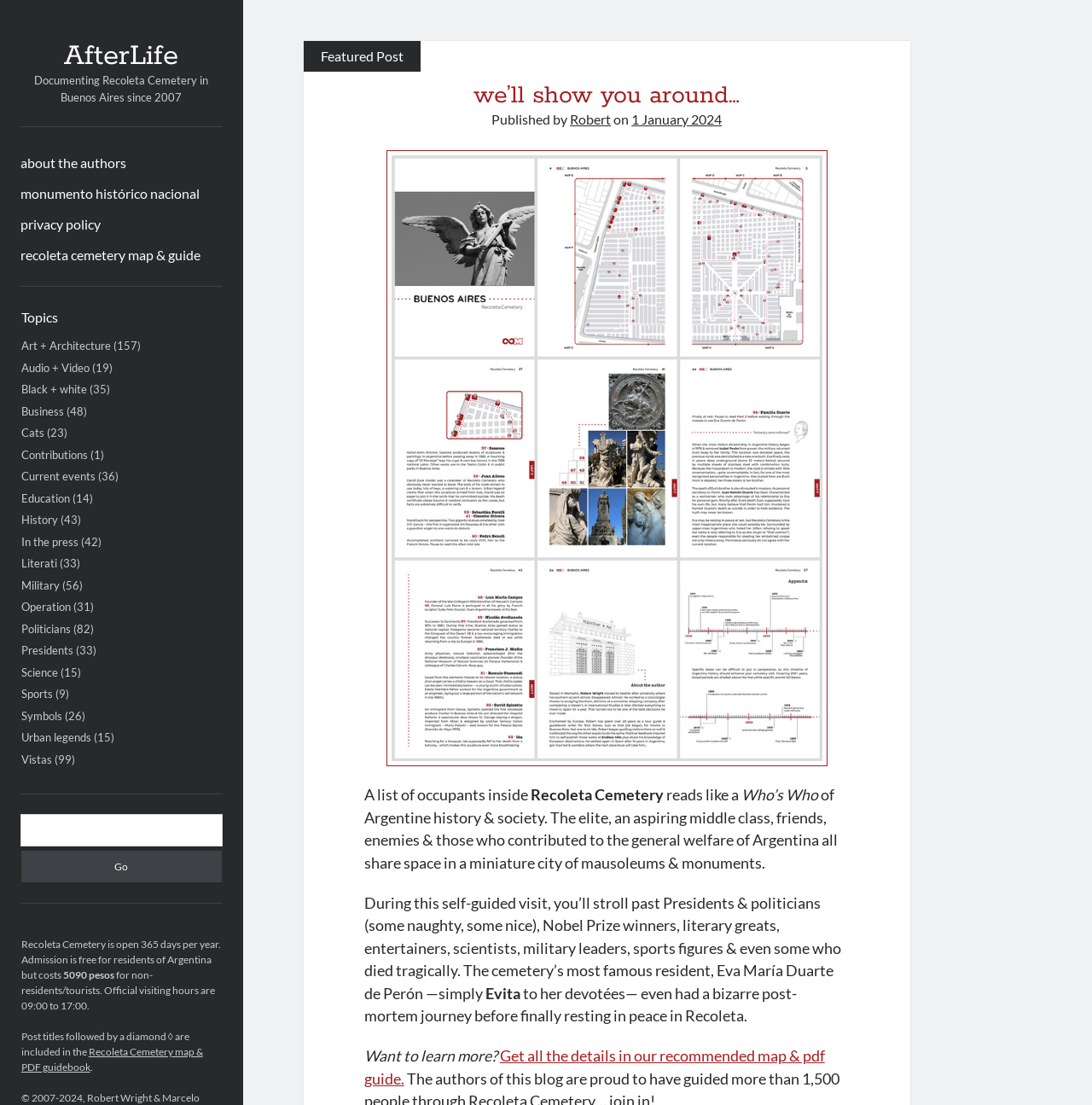Please give the bounding box coordinates of the area that should be clicked to fulfill the following instruction: "Visit Sean O'Casey's page". The coordinates should be in the format of four float numbers from 0 to 1, i.e., [left, top, right, bottom].

None